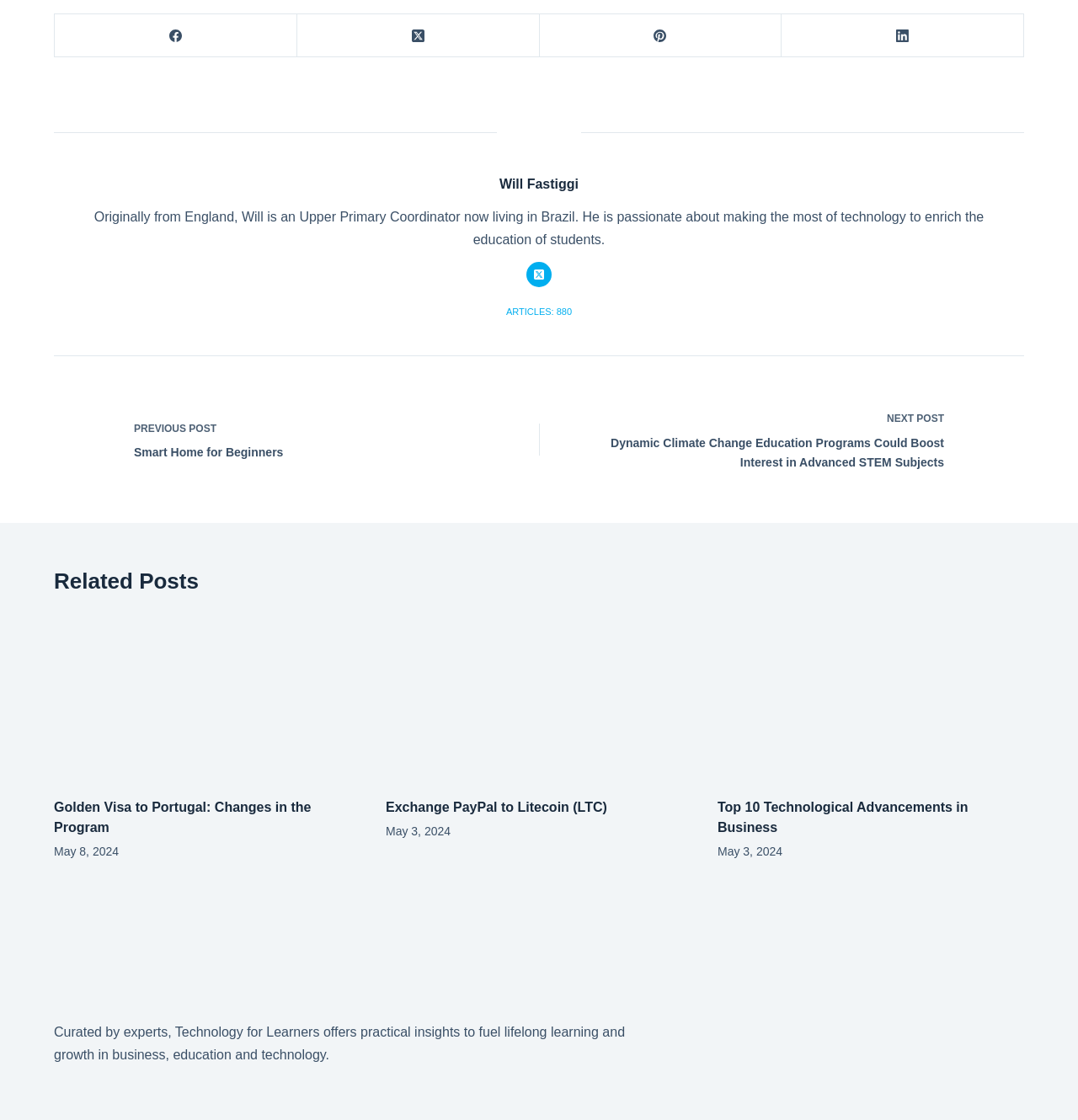Please give the bounding box coordinates of the area that should be clicked to fulfill the following instruction: "Check the next post about Dynamic Climate Change Education Programs". The coordinates should be in the format of four float numbers from 0 to 1, i.e., [left, top, right, bottom].

[0.536, 0.363, 0.95, 0.422]